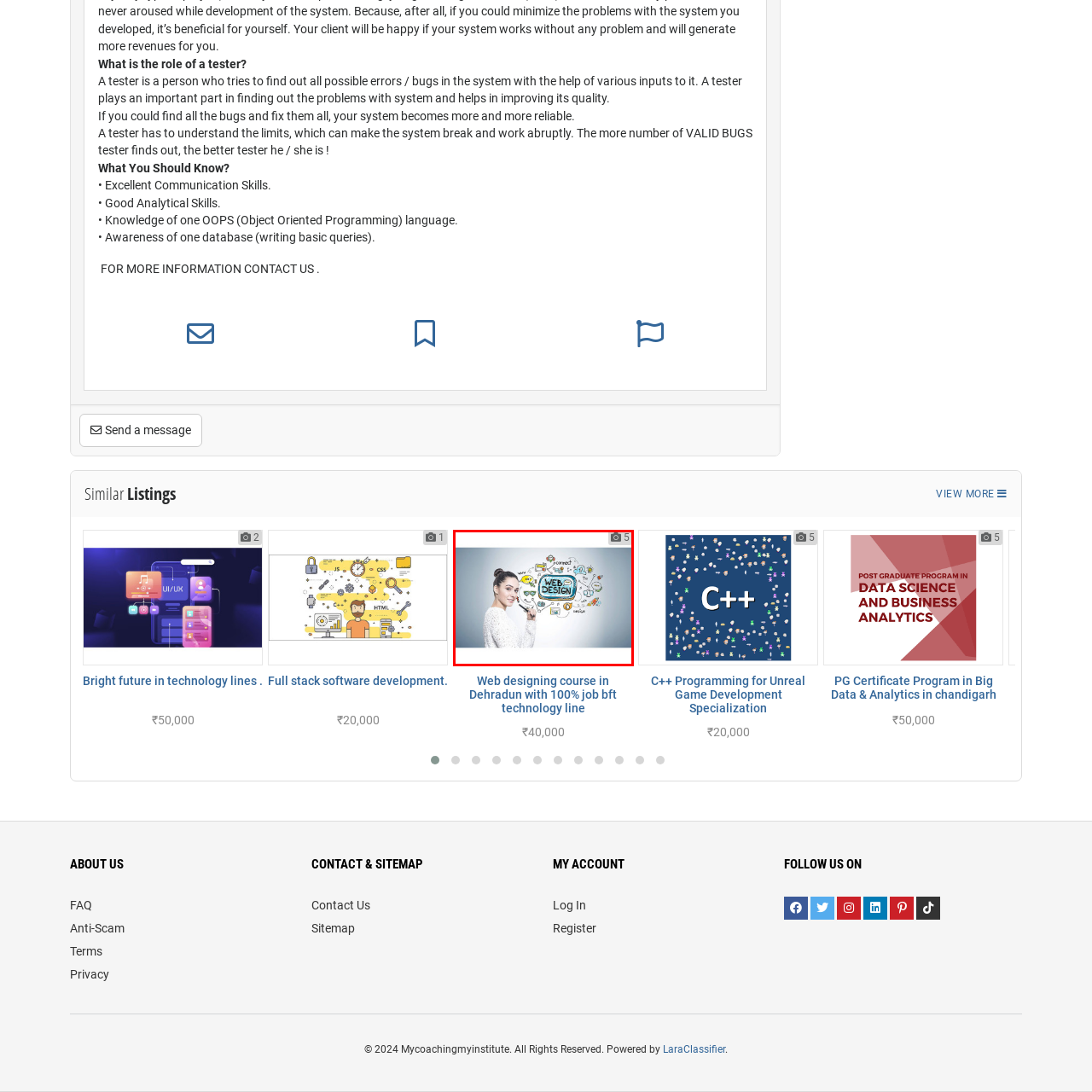What is the theme of the illustration surrounding the woman?
Review the image encased within the red bounding box and supply a detailed answer according to the visual information available.

The vibrant illustration surrounding the woman is centered around the theme of 'WEB DESIGN', featuring various doodles and icons that symbolize elements of web development, such as coding symbols, design tools, and connectivity icons.